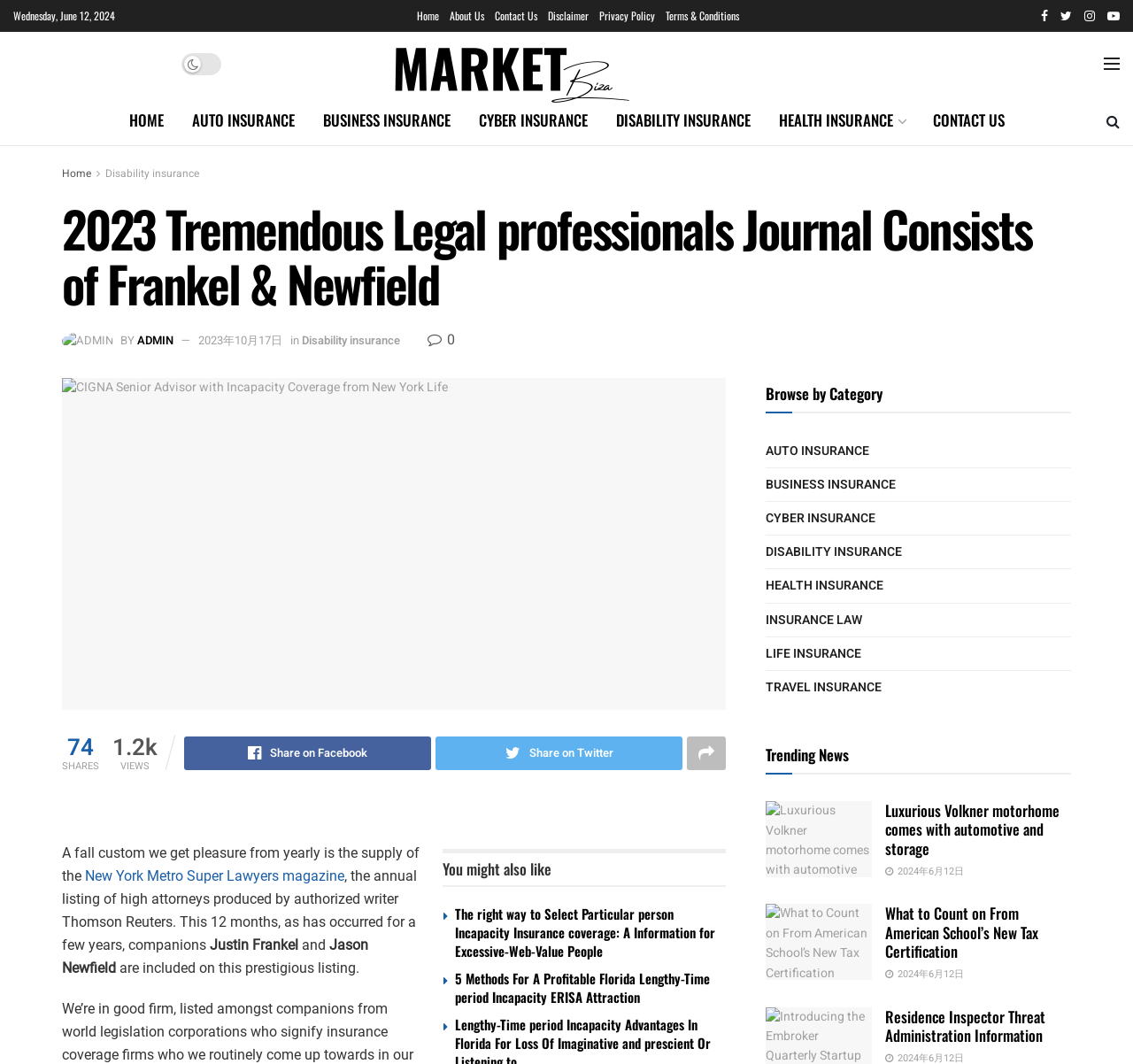Indicate the bounding box coordinates of the element that needs to be clicked to satisfy the following instruction: "Read about Disability insurance". The coordinates should be four float numbers between 0 and 1, i.e., [left, top, right, bottom].

[0.266, 0.312, 0.353, 0.328]